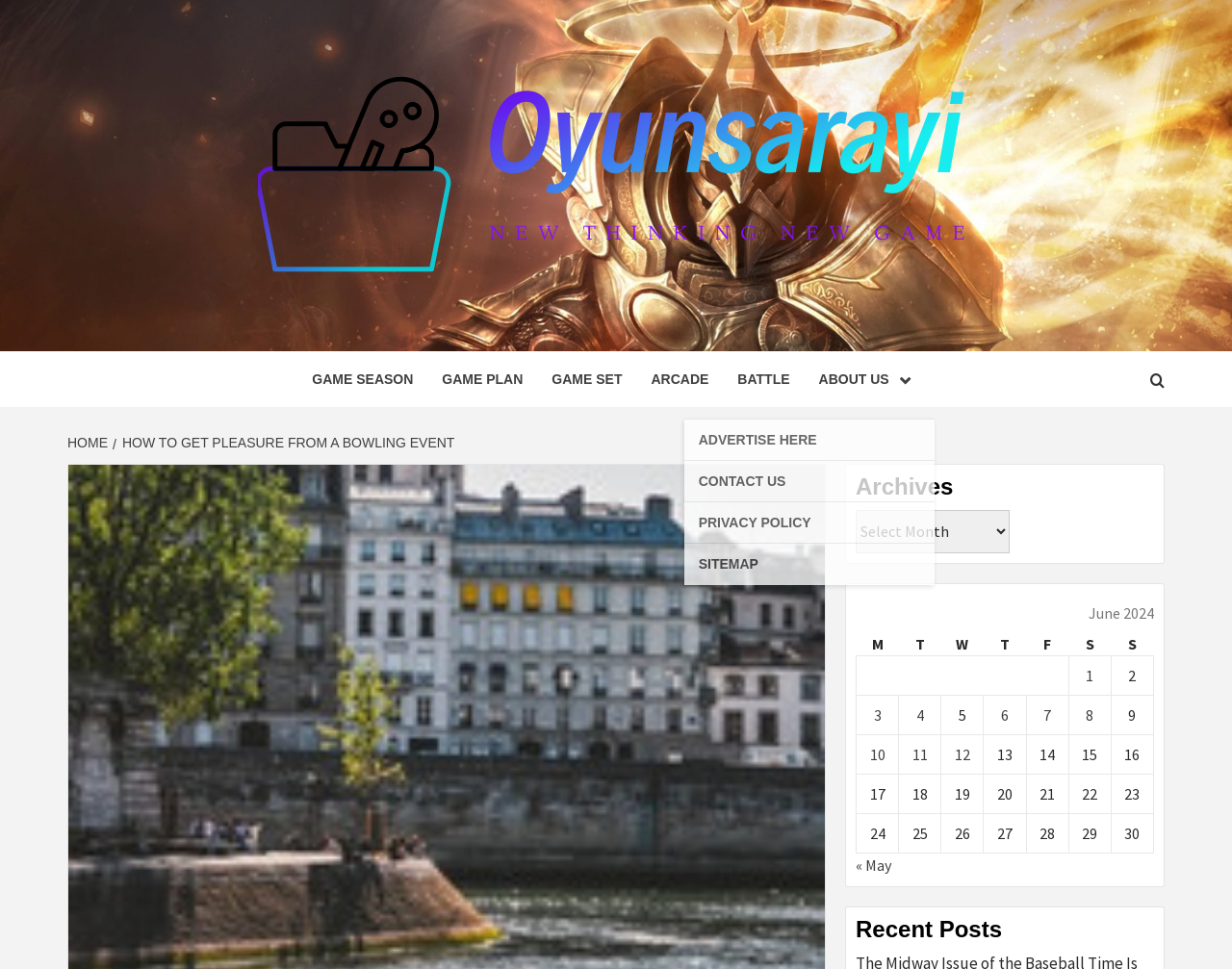Pinpoint the bounding box coordinates of the clickable element to carry out the following instruction: "Select a month from the 'Archives' dropdown."

[0.695, 0.526, 0.82, 0.571]